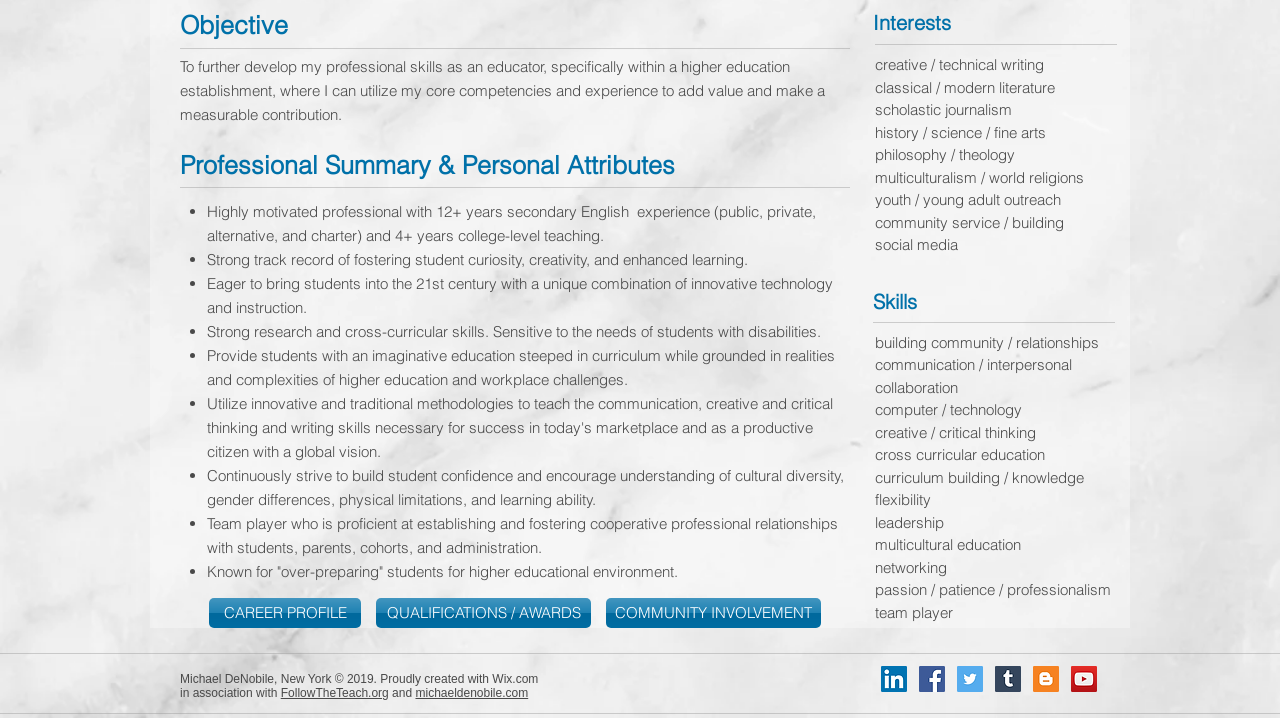Please determine the bounding box coordinates, formatted as (top-left x, top-left y, bottom-right x, bottom-right y), with all values as floating point numbers between 0 and 1. Identify the bounding box of the region described as: michaeldenobile.com

[0.325, 0.955, 0.413, 0.975]